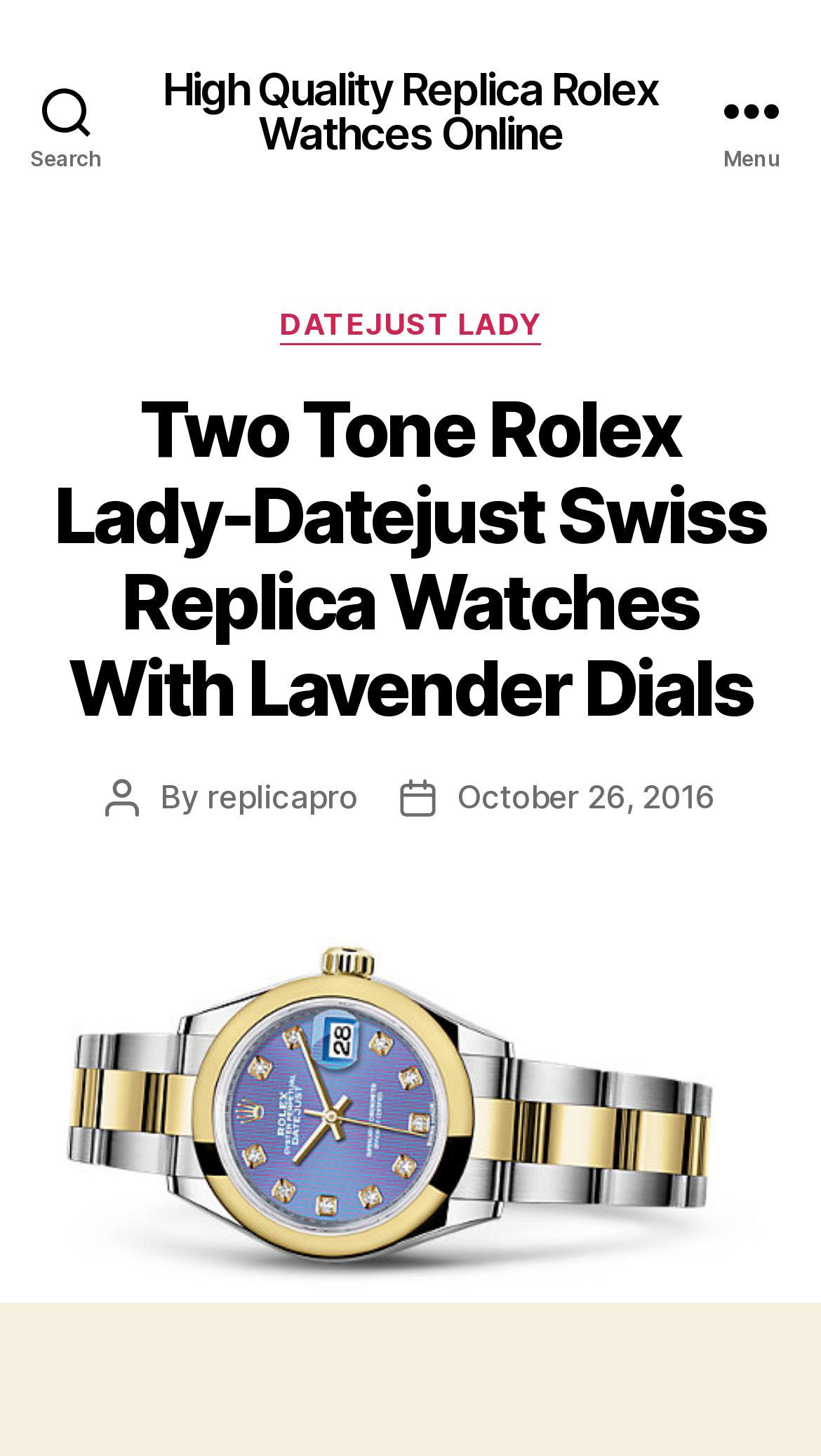Locate the bounding box of the user interface element based on this description: "replicapro".

[0.252, 0.533, 0.436, 0.56]